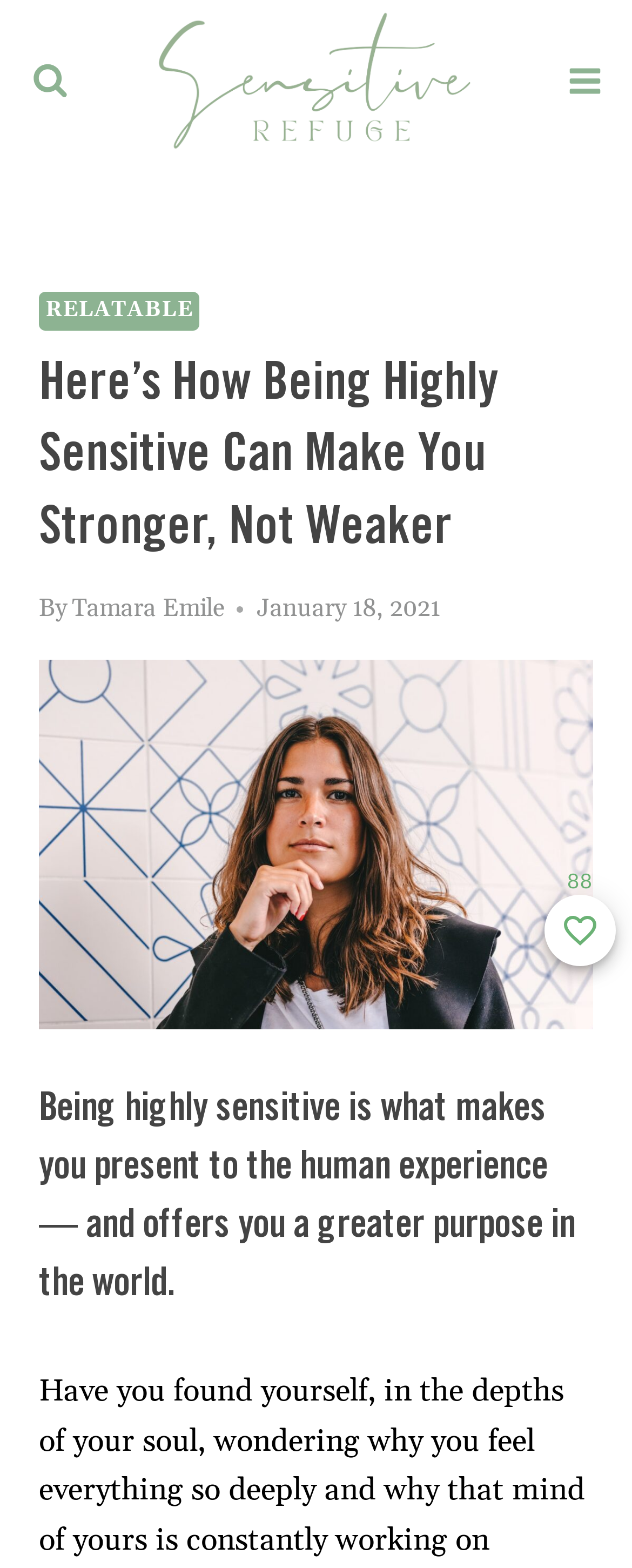Locate the bounding box coordinates of the clickable area to execute the instruction: "Search for something". Provide the coordinates as four float numbers between 0 and 1, represented as [left, top, right, bottom].

[0.015, 0.881, 0.882, 0.922]